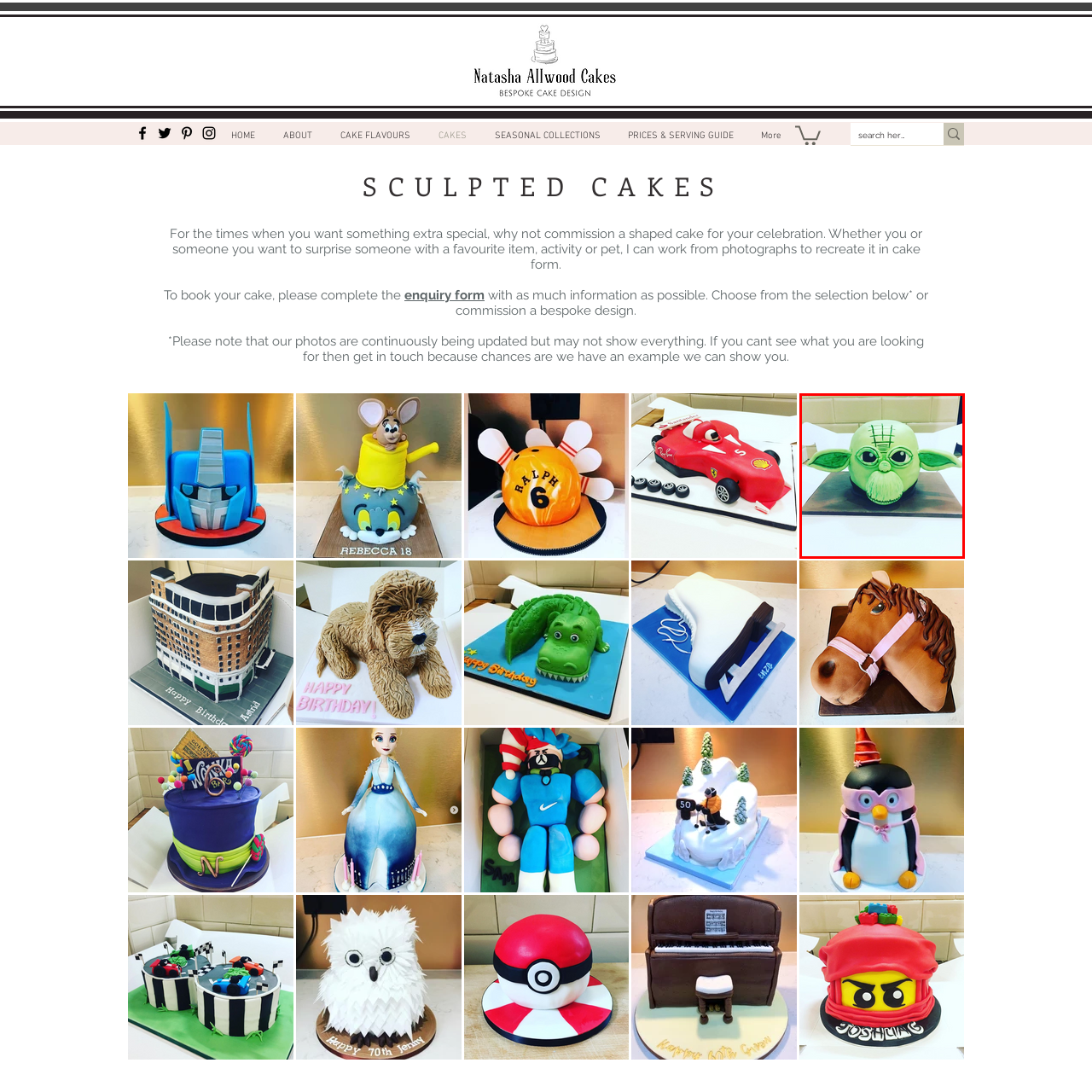Describe extensively the image that is contained within the red box.

This delightful cake features a meticulously crafted replica of a beloved character, complete with intricate details that capture the essence of the character's iconic features. The cake's vibrant green color brings it to life, with expertly shaped ears and expressive eyes that are sure to impress fans. It sits on a textured wooden base, enhancing its presentation. This creation is a testament to the artistry of bespoke cake design, perfect for special occasions where something unique and memorable is desired.